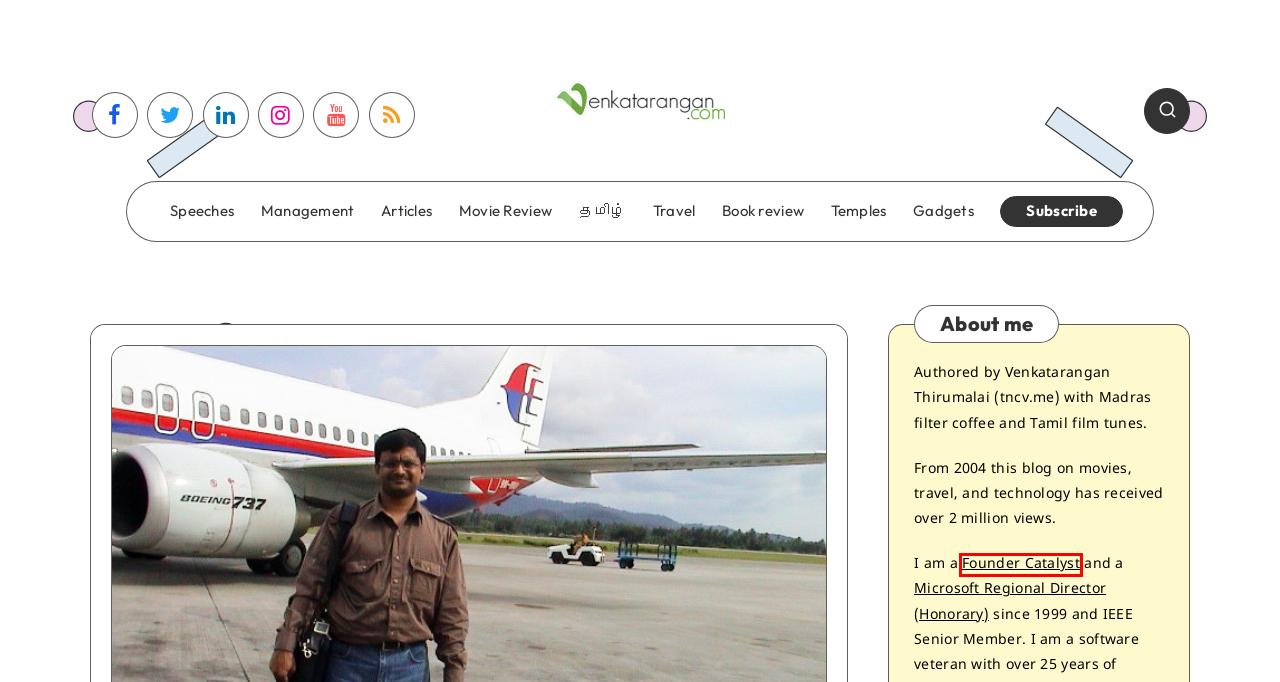Look at the screenshot of a webpage with a red bounding box and select the webpage description that best corresponds to the new page after clicking the element in the red box. Here are the options:
A. Movie Review Archives - Venkatarangan blog
B. CEO Coach India | CTO Coach | Global Leadership Coach
C. Book Review Archives - Venkatarangan blog
D. Articles Archives - Venkatarangan blog
E. Management Archives - Venkatarangan blog
F. Speeches Archives - Venkatarangan blog
G. Venkatarangan blog - A Blogger, Movie Lover, Reader, Traveller, Indian & தமிழன்.
H. Temples Archives - Venkatarangan blog

B